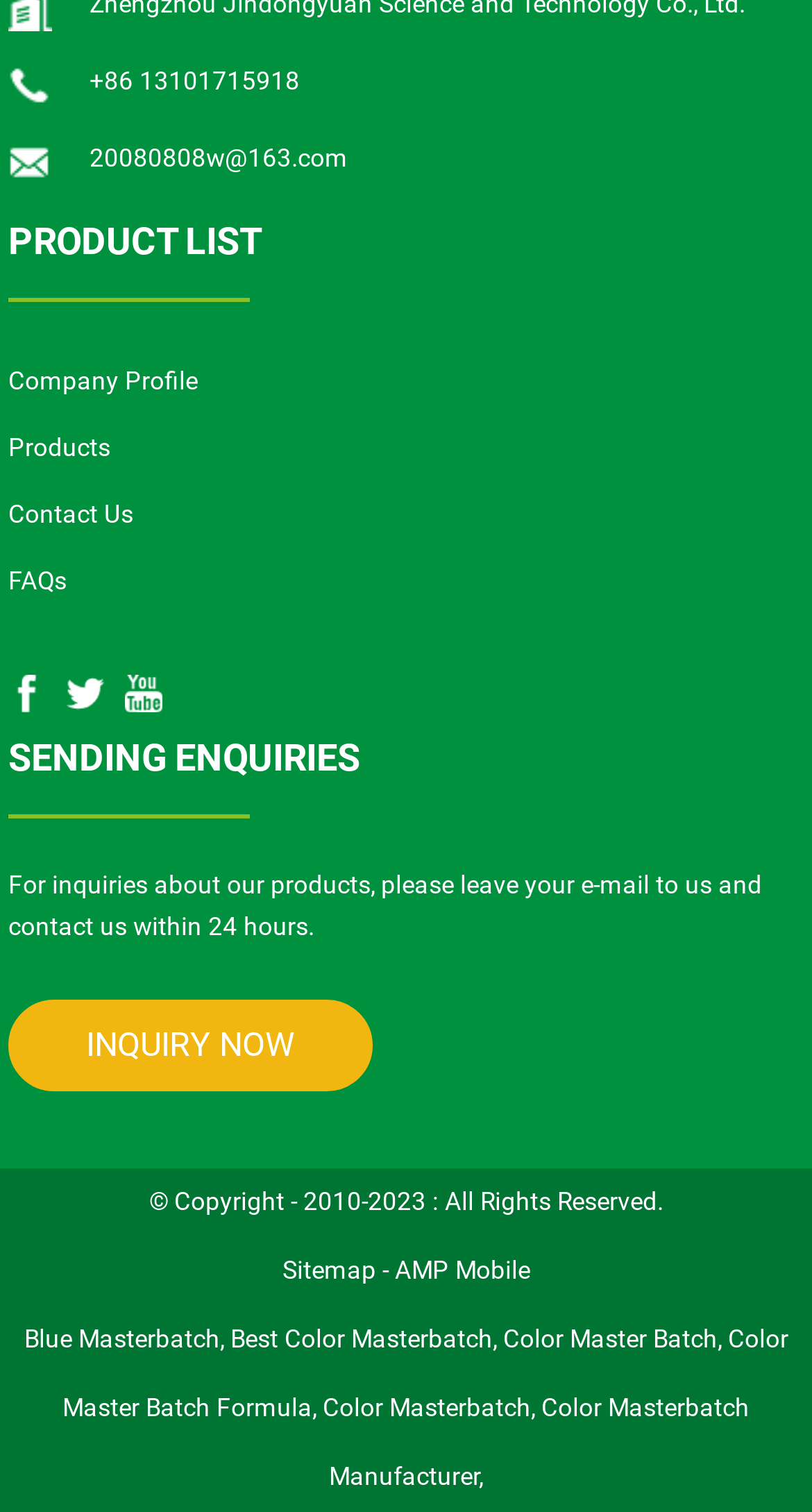How many links are available under the 'PRODUCT LIST' heading?
Give a one-word or short phrase answer based on the image.

7